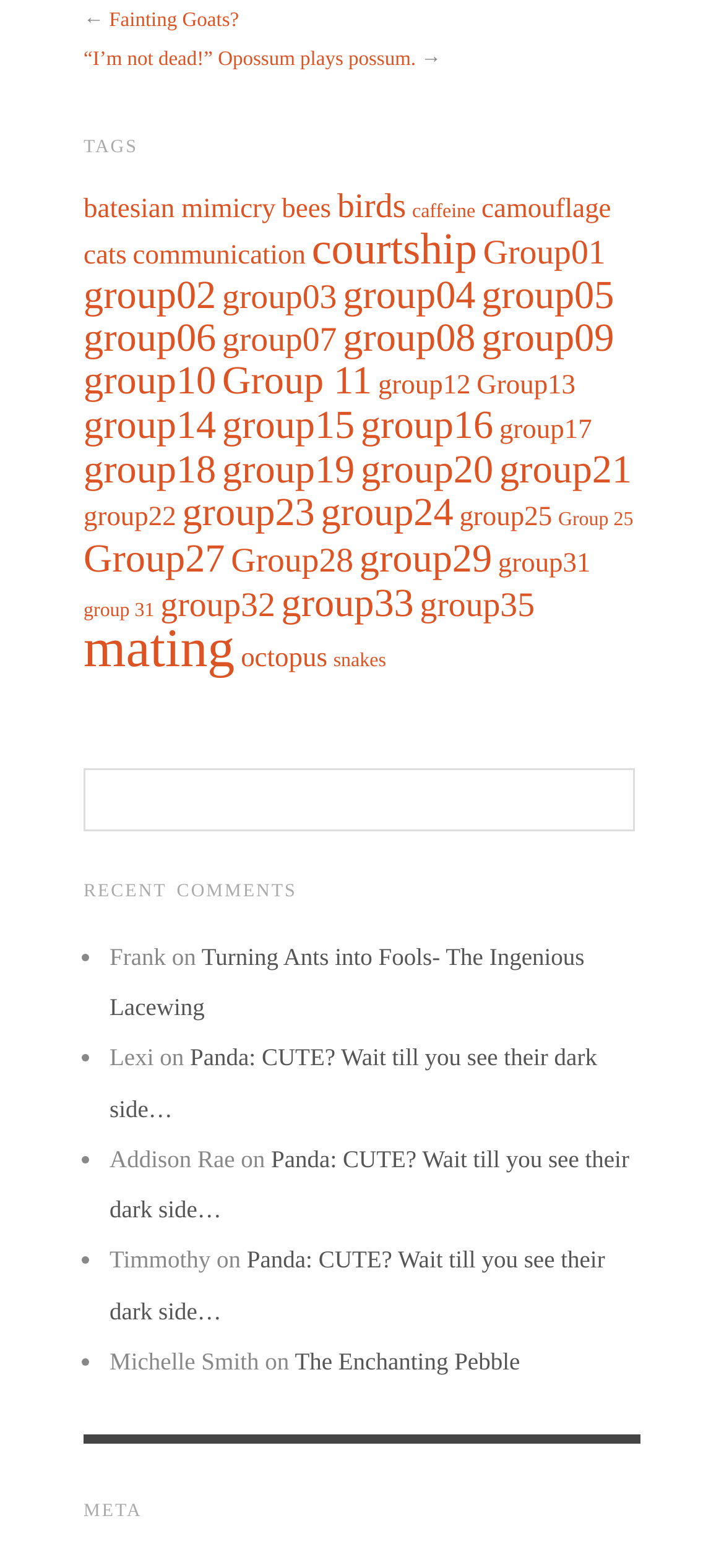Reply to the question with a single word or phrase:
How many recent comments are displayed?

5